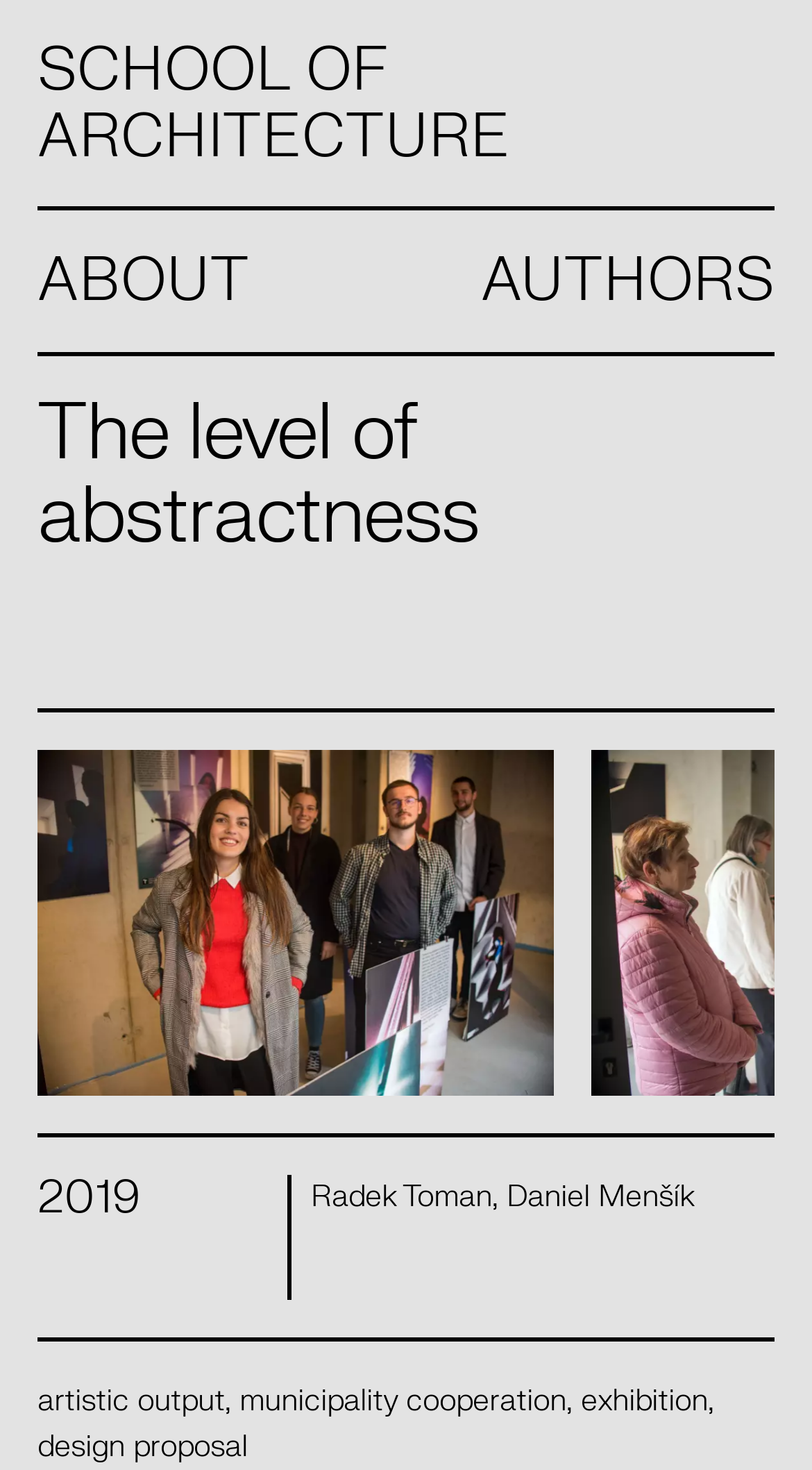Can you identify the bounding box coordinates of the clickable region needed to carry out this instruction: 'Explore Advertising & Marketing'? The coordinates should be four float numbers within the range of 0 to 1, stated as [left, top, right, bottom].

None